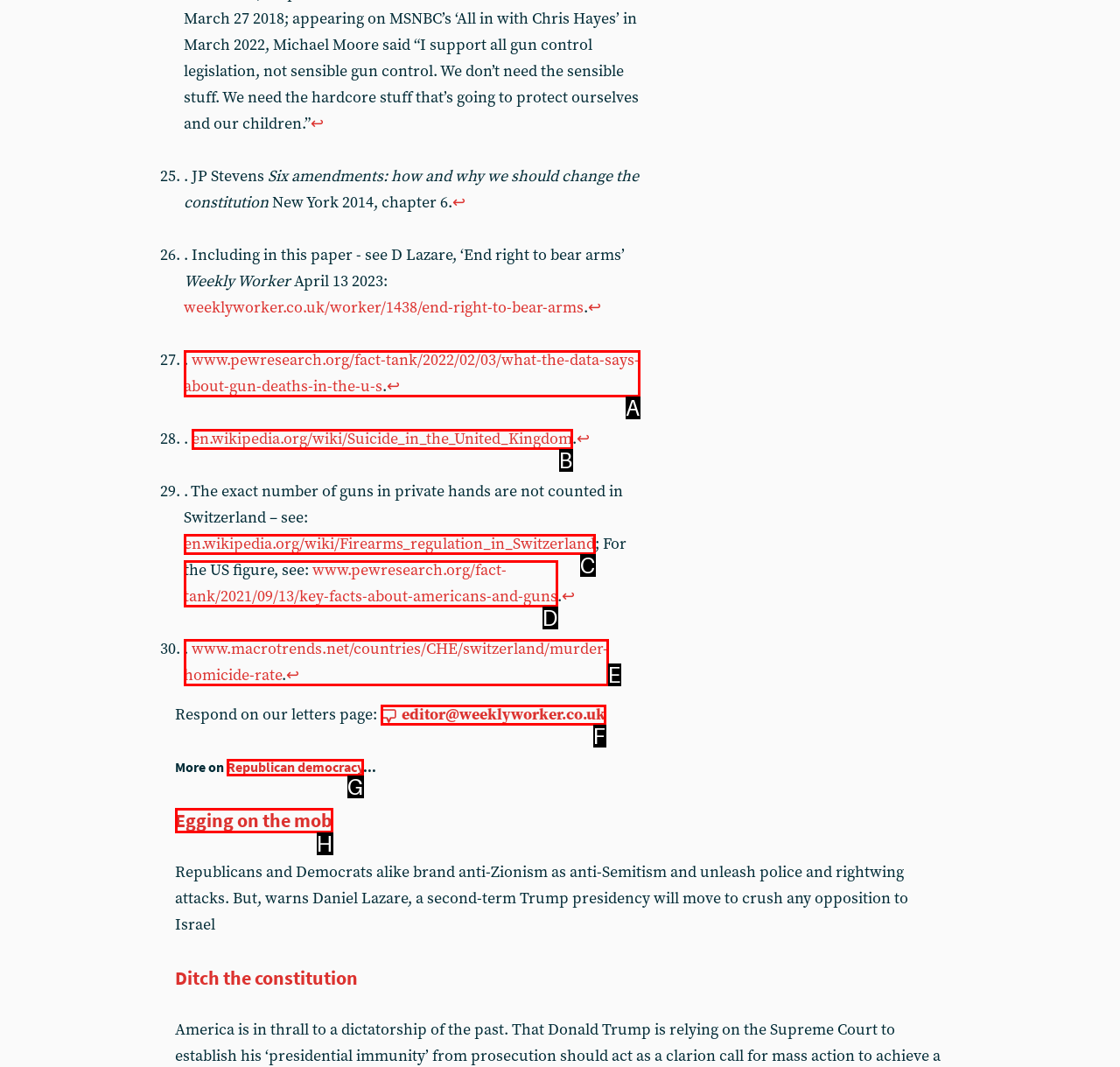From the given choices, indicate the option that best matches: Contact
State the letter of the chosen option directly.

None